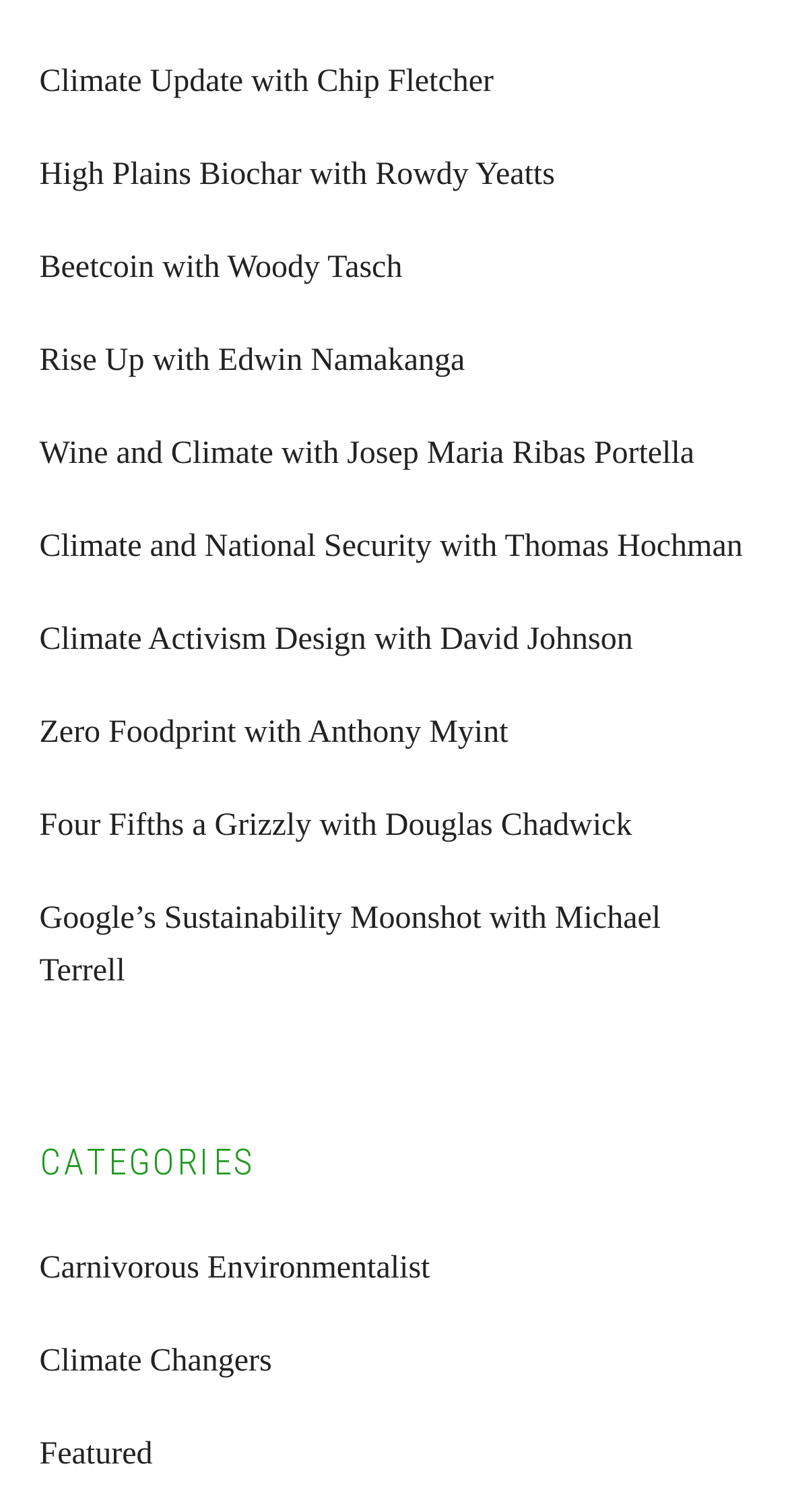Please find the bounding box coordinates of the element's region to be clicked to carry out this instruction: "Click on Climate Update with Chip Fletcher".

[0.05, 0.042, 0.627, 0.065]